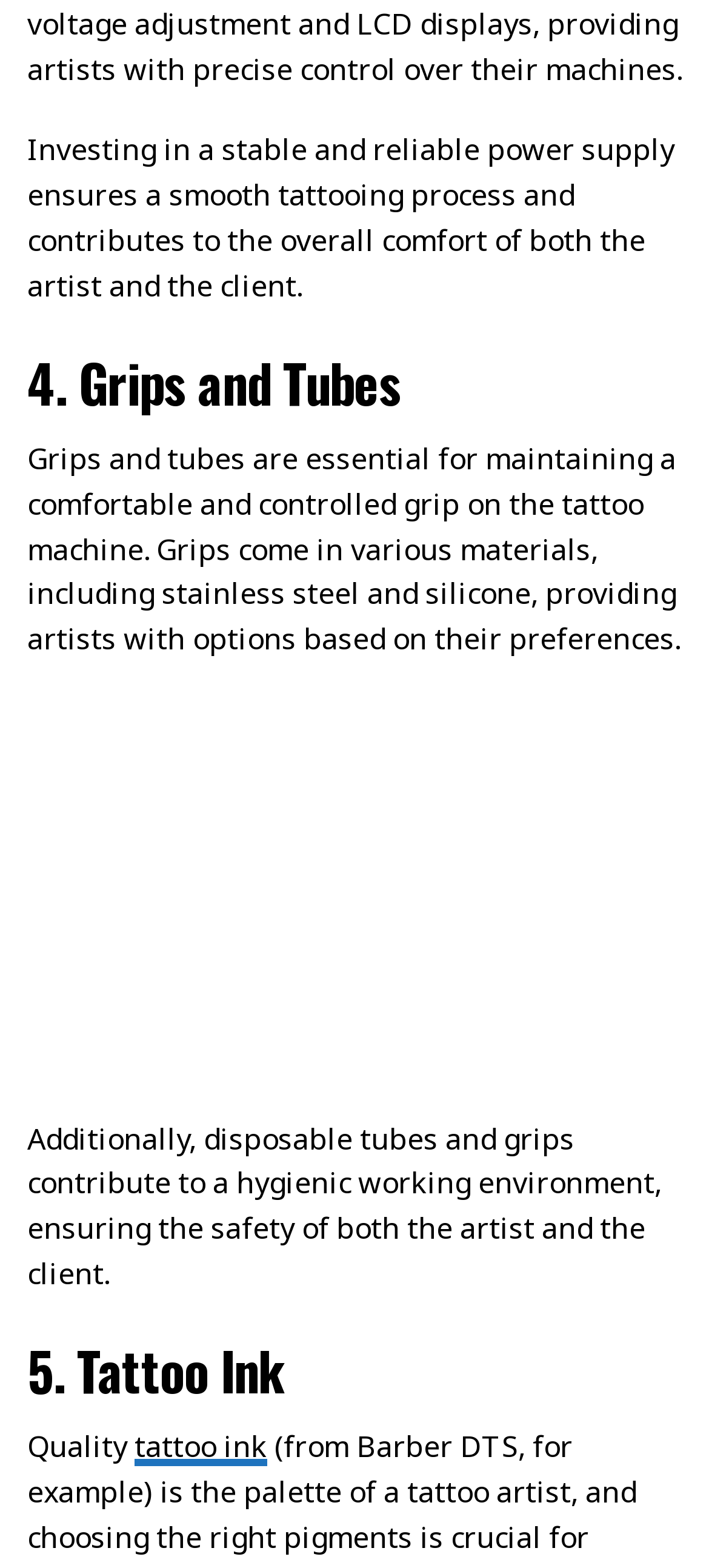Use a single word or phrase to answer this question: 
What materials are grips made of?

stainless steel and silicone